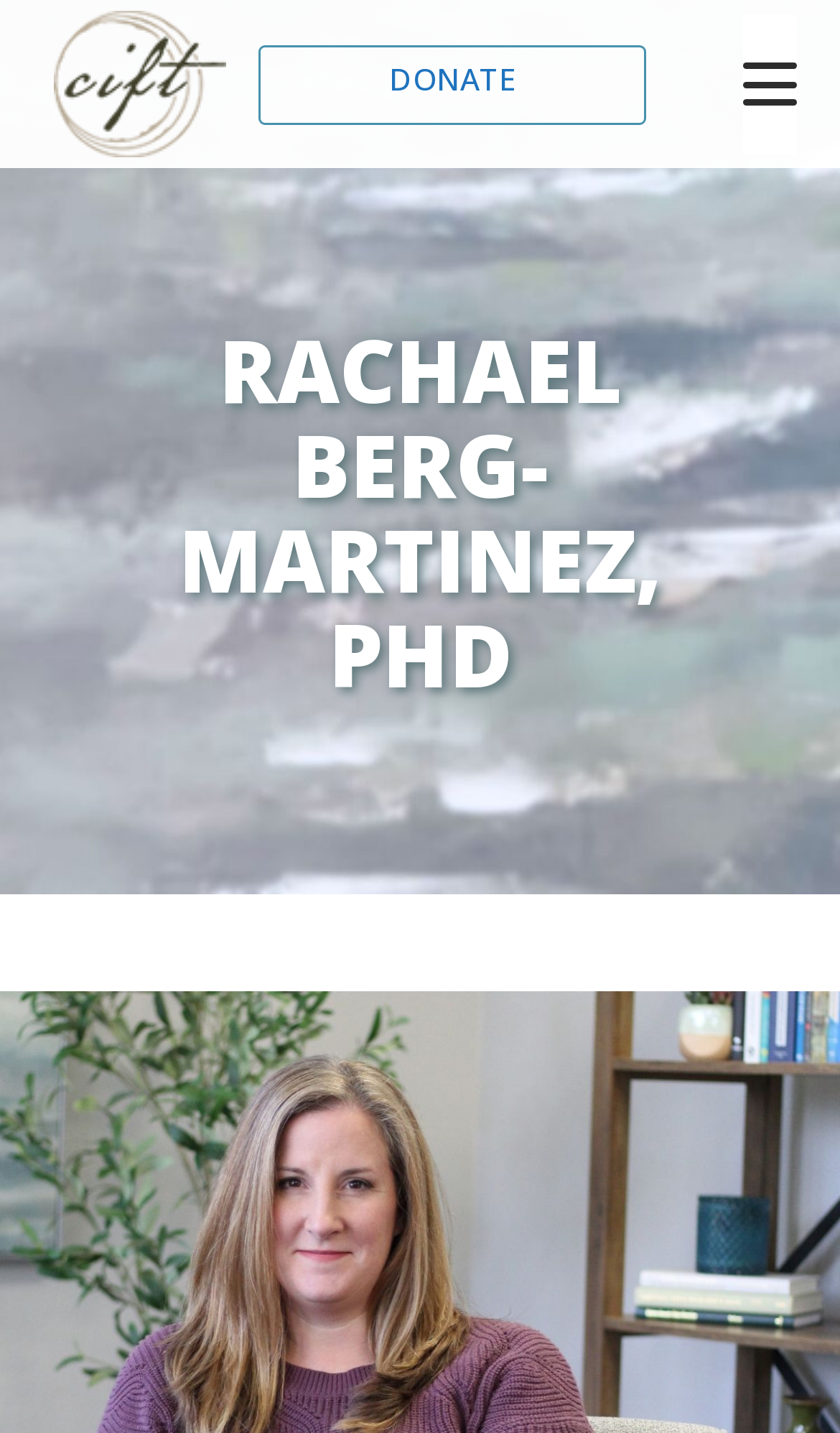Using the webpage screenshot, locate the HTML element that fits the following description and provide its bounding box: "DONATE".

[0.308, 0.031, 0.769, 0.086]